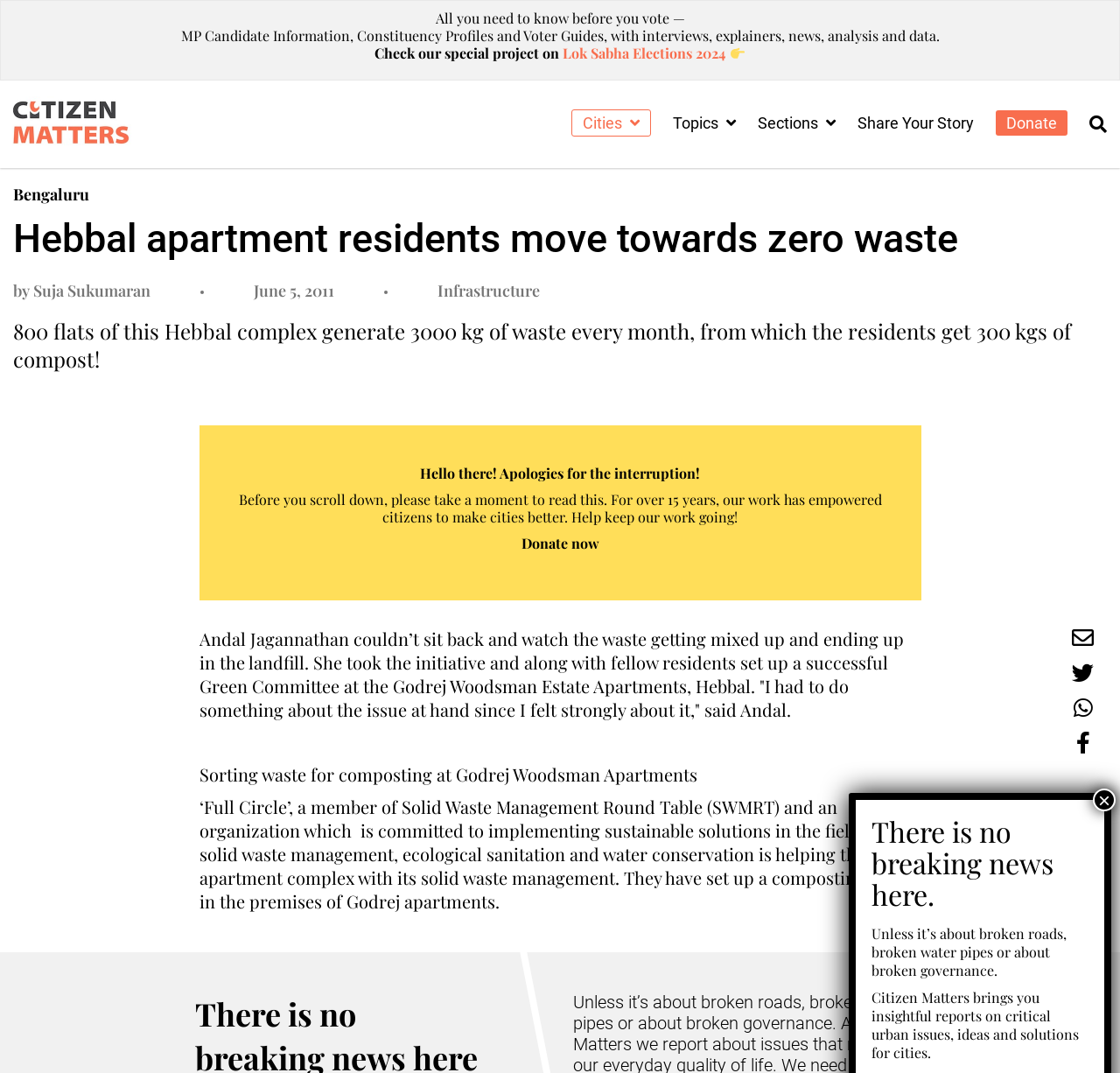Generate the text of the webpage's primary heading.

Hebbal apartment residents move towards zero waste